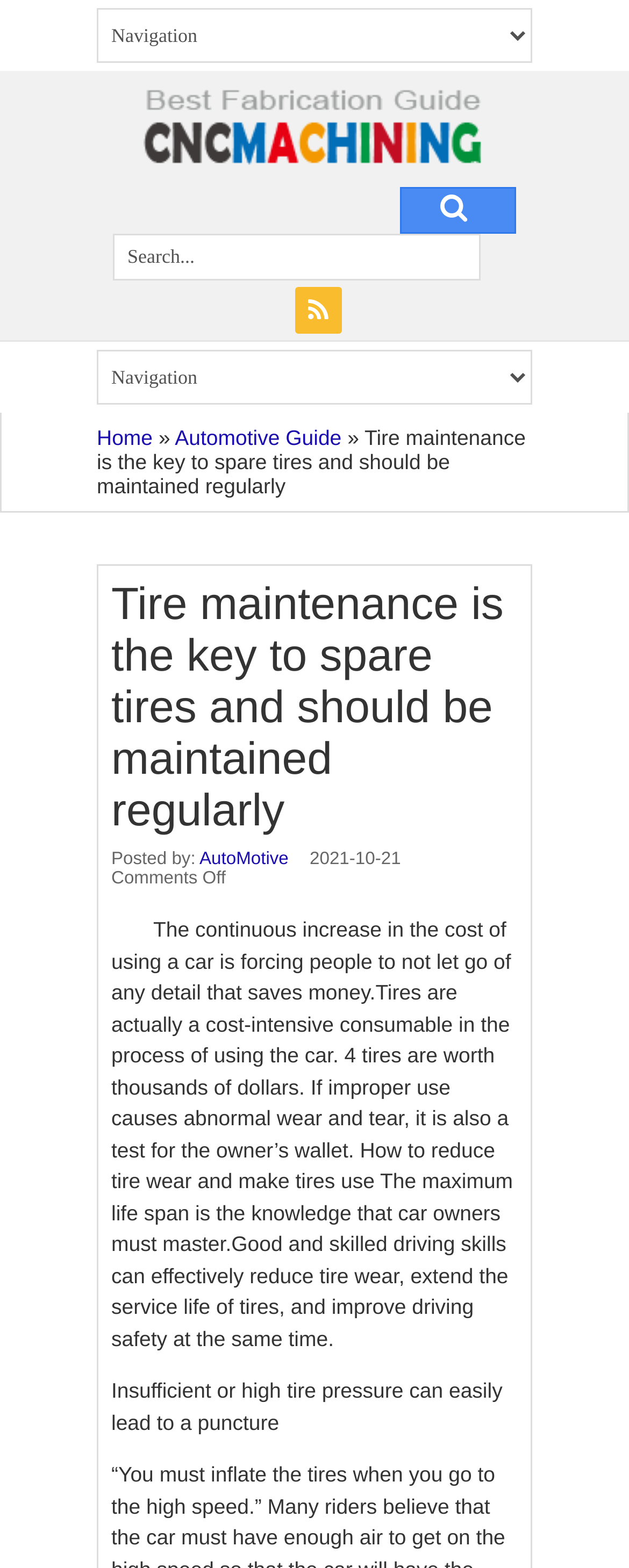What is the topic of the article?
Give a one-word or short phrase answer based on the image.

Tire maintenance